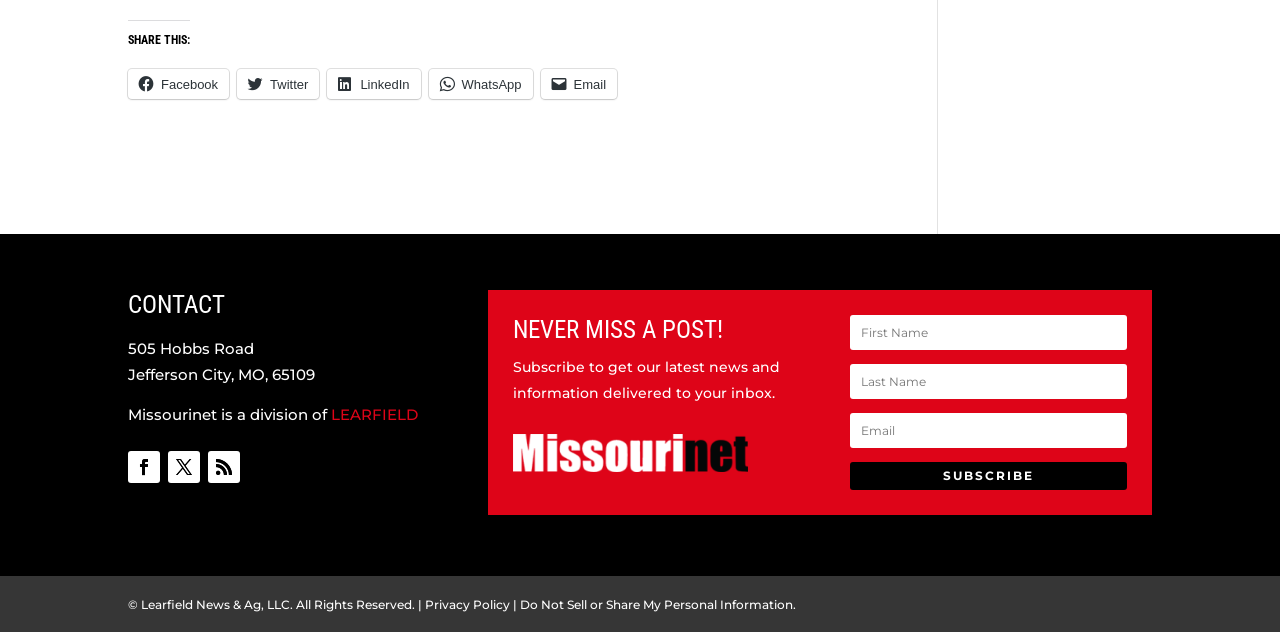Can you give a comprehensive explanation to the question given the content of the image?
What is the address of Missourinet?

The address of Missourinet is provided in the 'CONTACT' section, which includes the street address, city, state, and zip code.